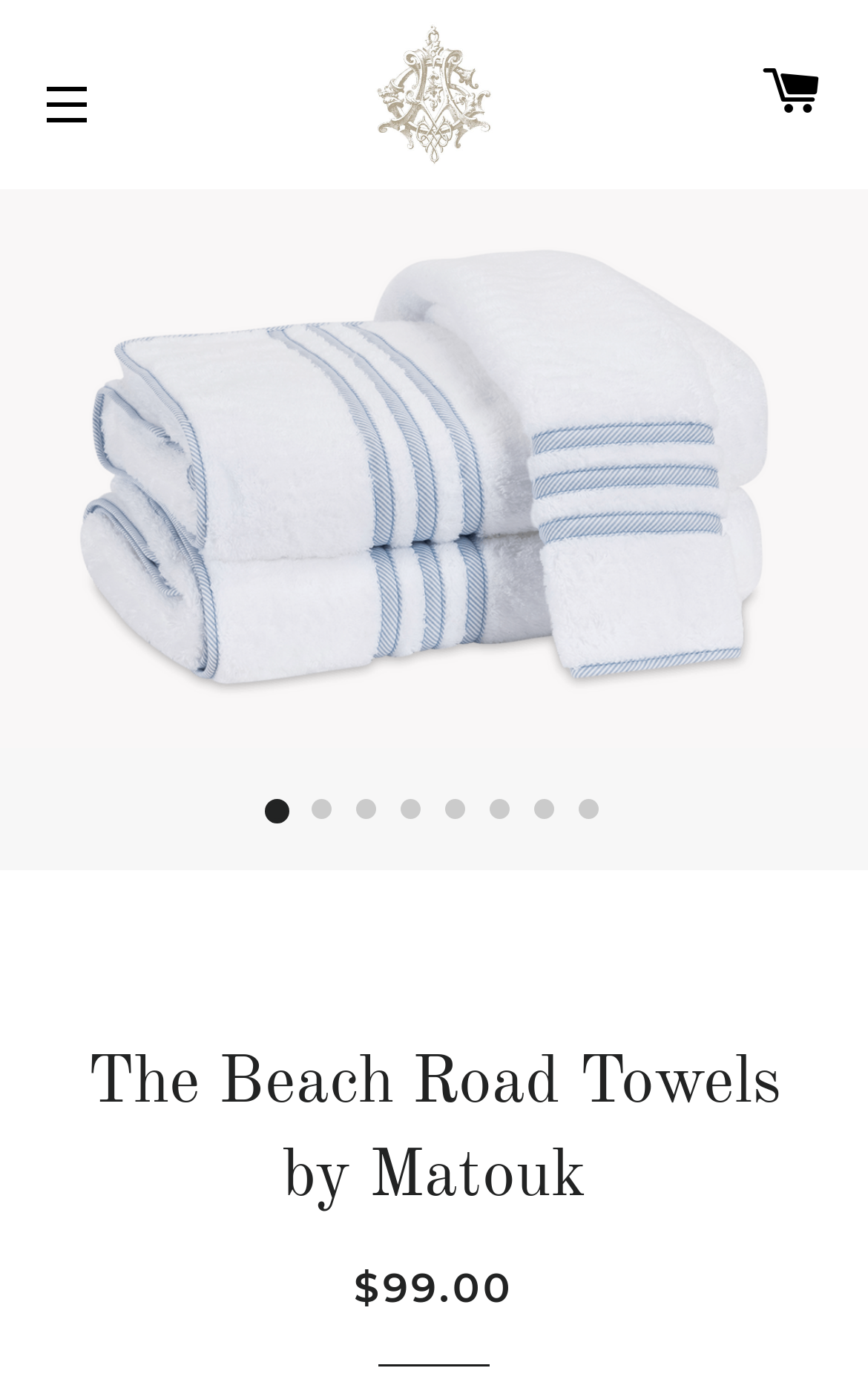Please identify the primary heading on the webpage and return its text.

The Beach Road Towels by Matouk